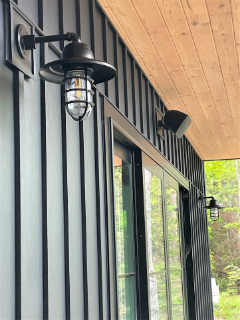Generate an elaborate caption that includes all aspects of the image.

The image features a stylish outdoor lighting fixture mounted on a dark, textured exterior wall, showcasing a blend of modern and rustic design. The fixture is designed in a traditional bell shape with a transparent glass enclosure, highlighting its industrial aesthetic. It is complemented by a warm, inviting atmosphere that the natural wooden ceiling above provides. This outdoor lighting option enhances visibility and charm, making it an ideal choice for illuminating driveways and entryways. The setting suggests a cozy residence that embraces both practicality and a contemporary edge in home décor.